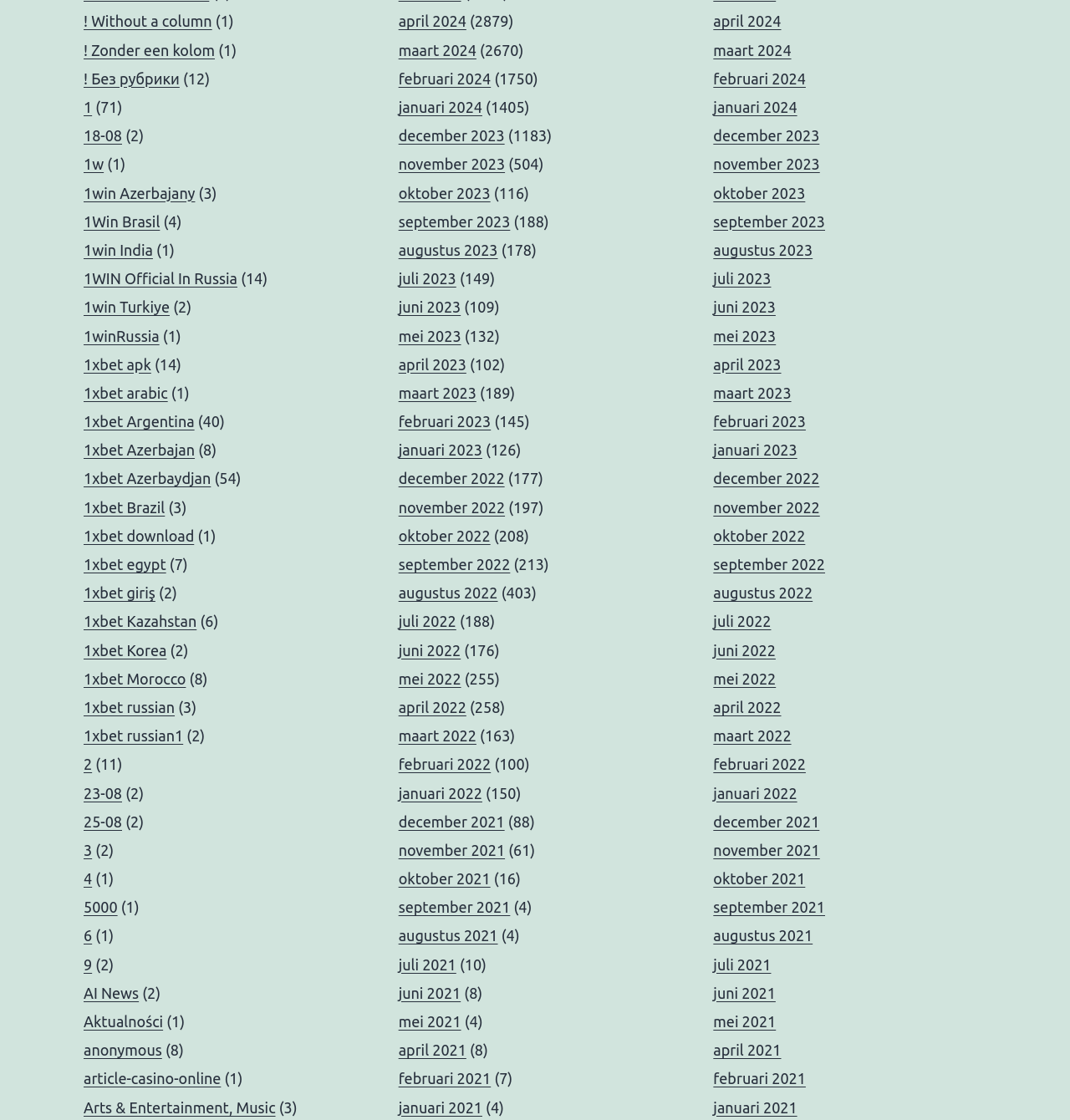Provide the bounding box coordinates, formatted as (top-left x, top-left y, bottom-right x, bottom-right y), with all values being floating point numbers between 0 and 1. Identify the bounding box of the UI element that matches the description: ! Без рубрики

[0.078, 0.063, 0.168, 0.077]